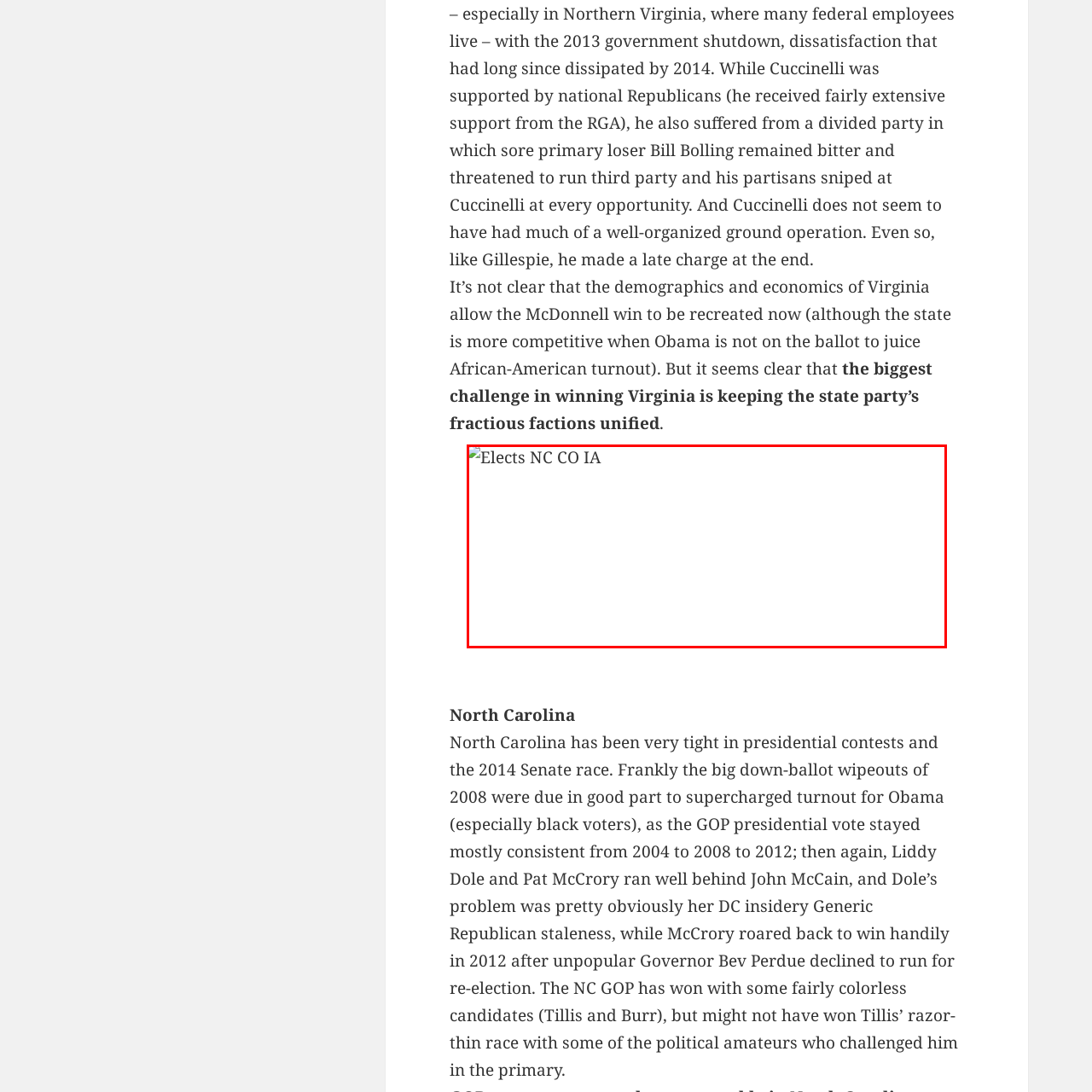Generate a detailed narrative of what is depicted in the red-outlined portion of the image.

The image features the text "Elects NC CO IA," likely referring to states that have been pivotal in electoral contests, specifically North Carolina (NC), Colorado (CO), and Iowa (IA). This graphic may serve as a visual representation within a discussion on electoral strategies or voting trends in these key battleground states. The inclusion of these states suggests a focus on their significance in recent elections, highlighting their varying political landscapes and the demographic factors influencing electoral outcomes. The context implies a deeper analysis of voting behavior and party dynamics within these regions.